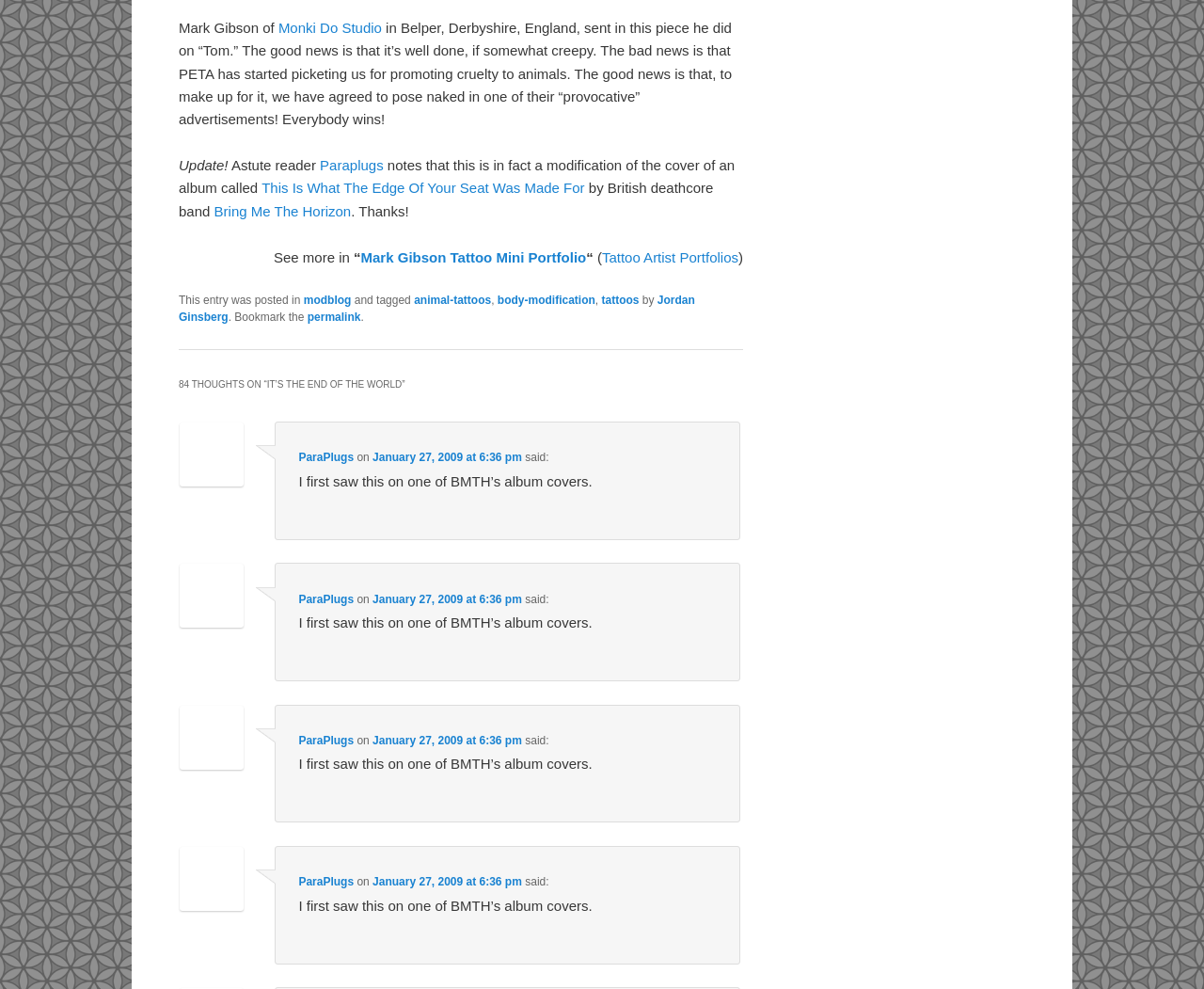Determine the bounding box coordinates for the area that needs to be clicked to fulfill this task: "Click on the link to Monki Do Studio". The coordinates must be given as four float numbers between 0 and 1, i.e., [left, top, right, bottom].

[0.231, 0.02, 0.317, 0.036]